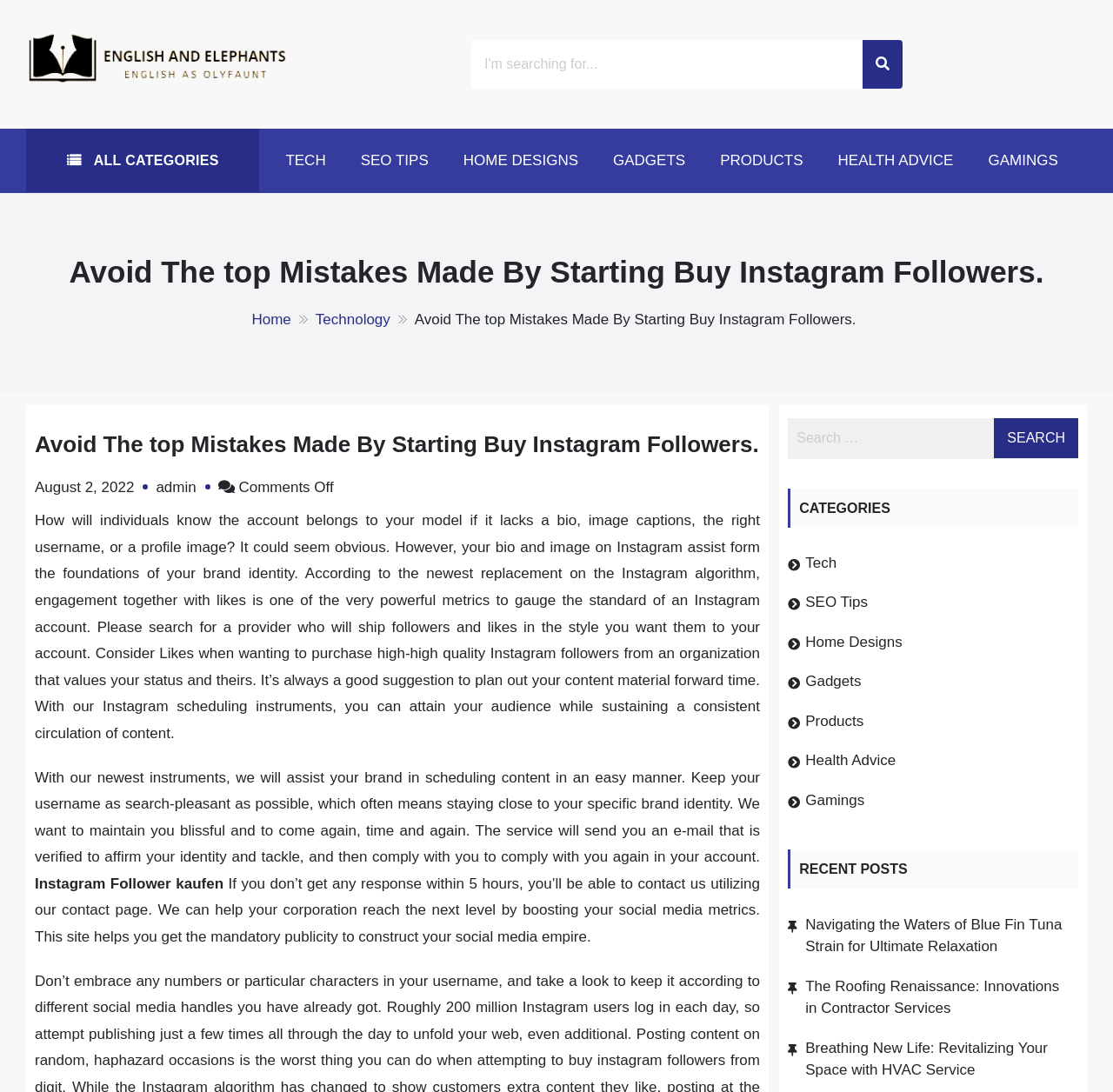Look at the image and give a detailed response to the following question: What is the purpose of the bio and image on Instagram?

According to the webpage, the bio and image on Instagram assist in forming the foundations of a brand identity, which is essential for individuals to know that the account belongs to a specific model.